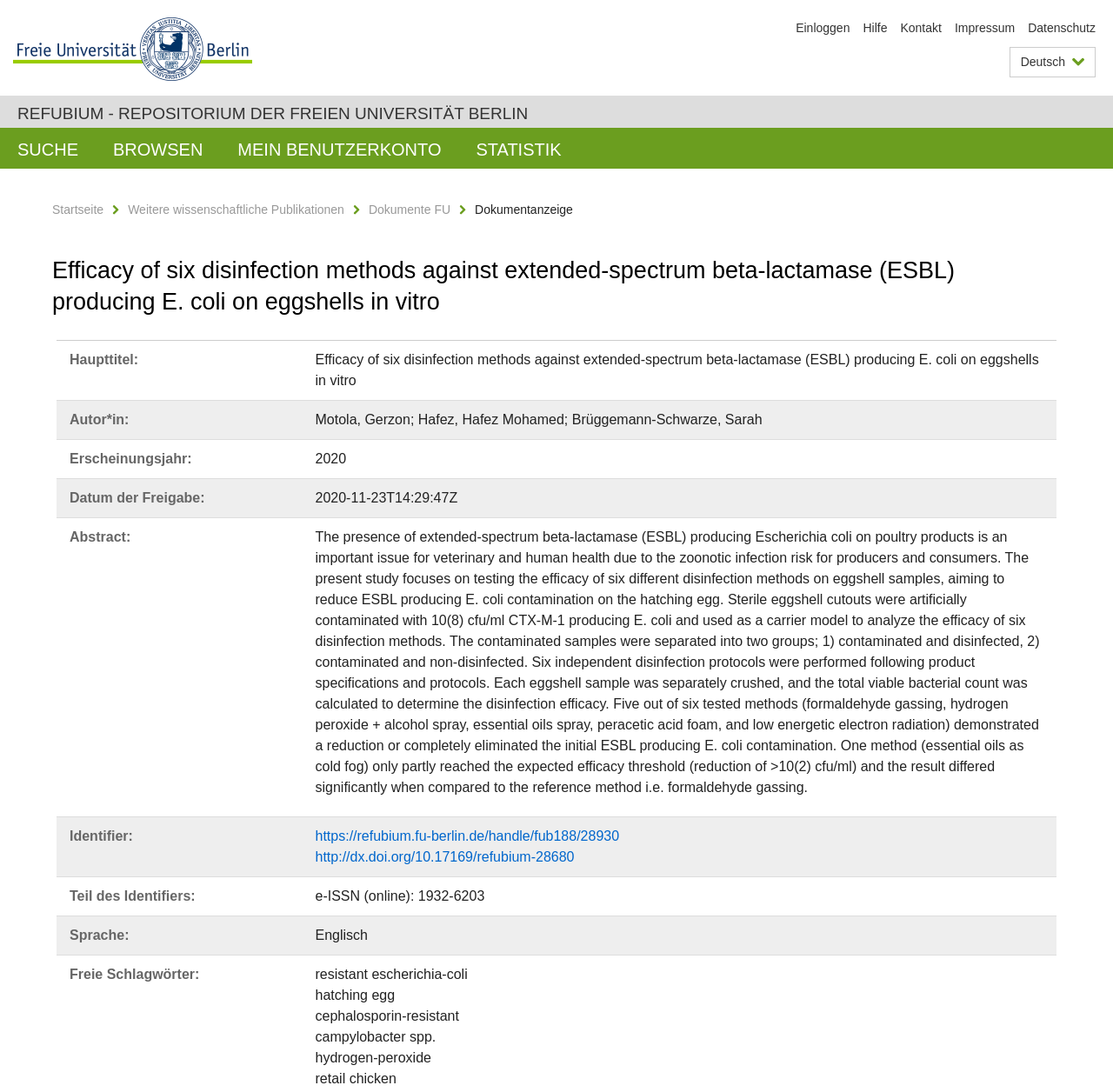Find the bounding box coordinates for the HTML element described as: "Hilfe". The coordinates should consist of four float values between 0 and 1, i.e., [left, top, right, bottom].

[0.775, 0.019, 0.797, 0.032]